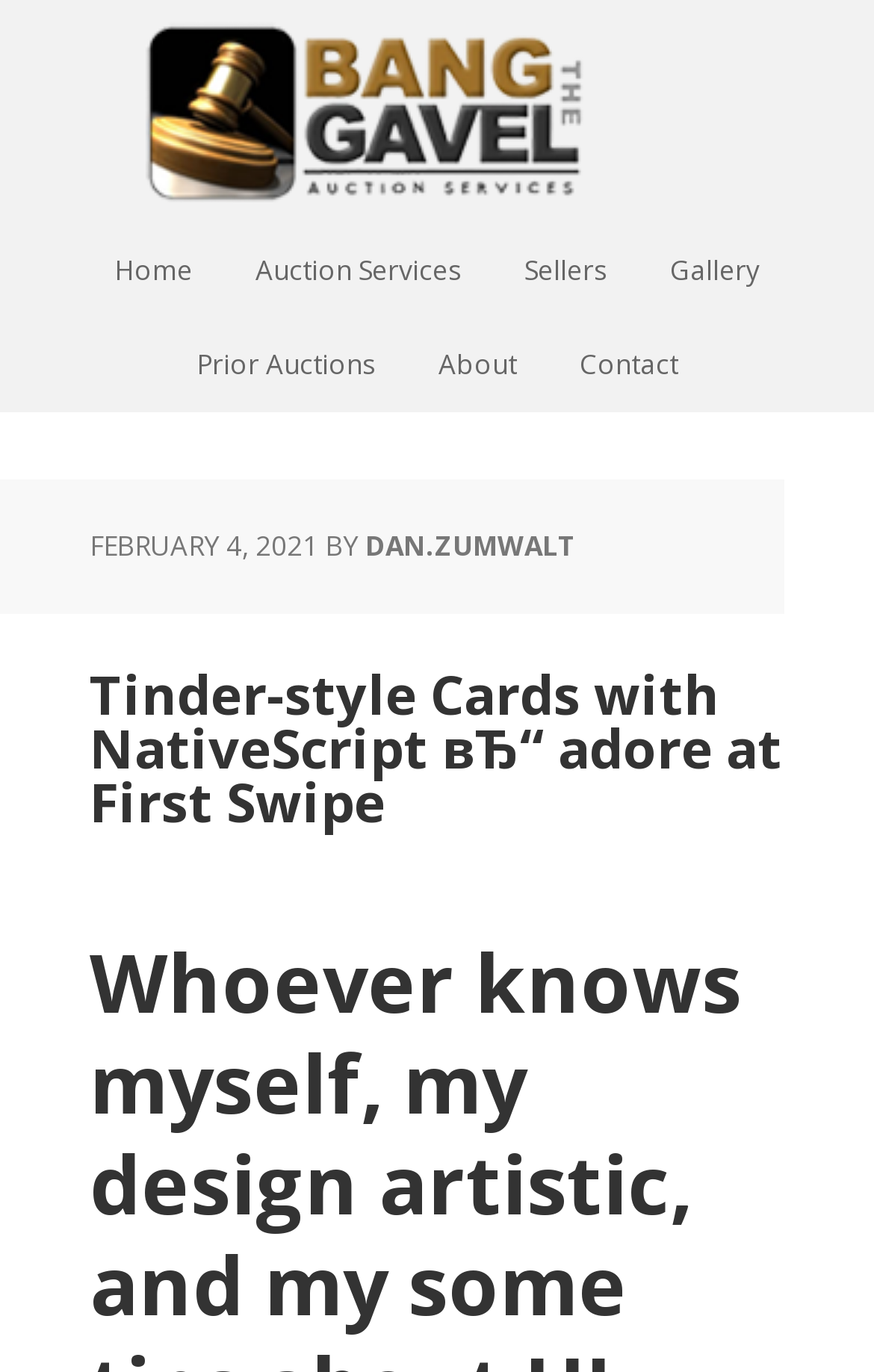Please identify the bounding box coordinates of the element's region that I should click in order to complete the following instruction: "check About". The bounding box coordinates consist of four float numbers between 0 and 1, i.e., [left, top, right, bottom].

[0.471, 0.232, 0.622, 0.3]